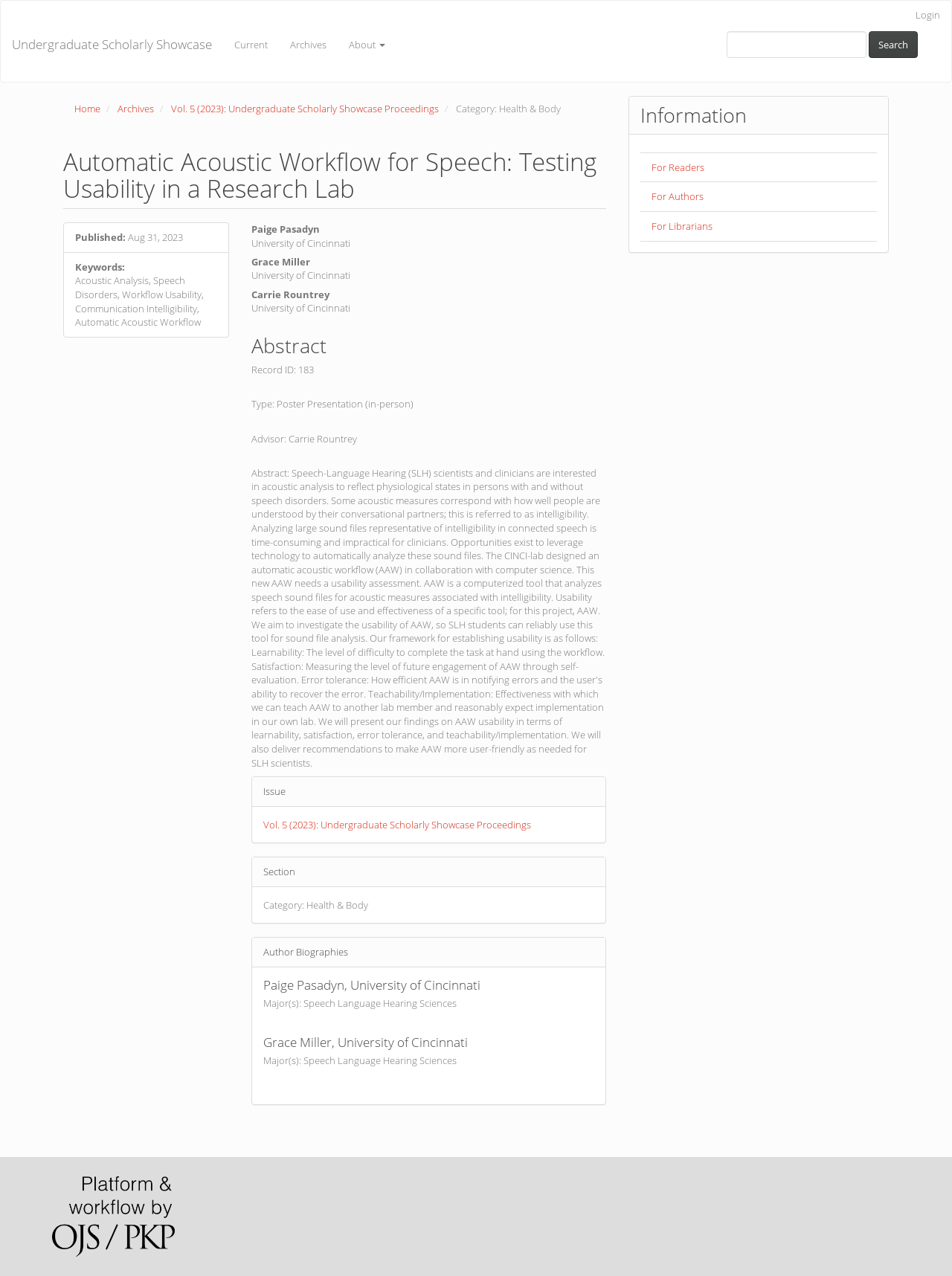Specify the bounding box coordinates of the area to click in order to follow the given instruction: "Go to the 'Archives' page."

[0.293, 0.023, 0.355, 0.046]